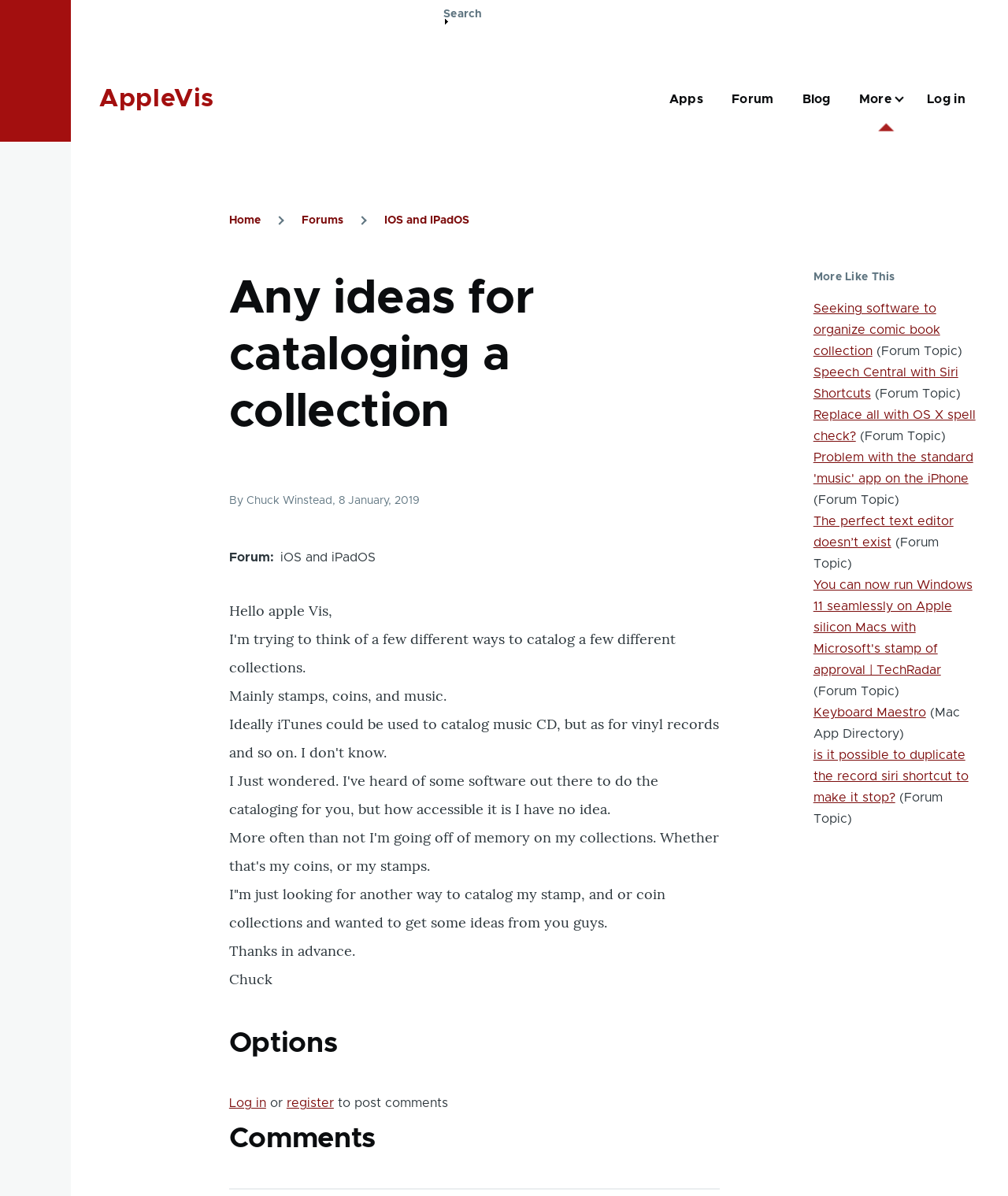Analyze and describe the webpage in a detailed narrative.

This webpage is a forum discussion page on AppleVis, a platform focused on accessibility and technology. At the top of the page, there is a "Skip to main content" link, followed by a sticky header with a banner and a search bar. The main navigation menu is located on the right side of the page, with links to "Apps", "Forum", "Blog", and more.

The main content of the page is a discussion thread titled "Any ideas for cataloging a collection". The thread starts with a post from "Chuck Winstead" on January 8, 2019, where he asks for ideas on cataloging his stamp, coin, and music collections. The post is followed by a series of comments and replies from other users.

Below the main discussion thread, there is a section titled "More Like This" that lists related forum topics, including "Seeking software to organize comic book collection", "Speech Central with Siri Shortcuts", and more. Each topic is a link to a separate discussion thread.

Throughout the page, there are various UI elements, including links, buttons, headings, and static text. The layout is organized, with clear headings and concise text, making it easy to navigate and read.